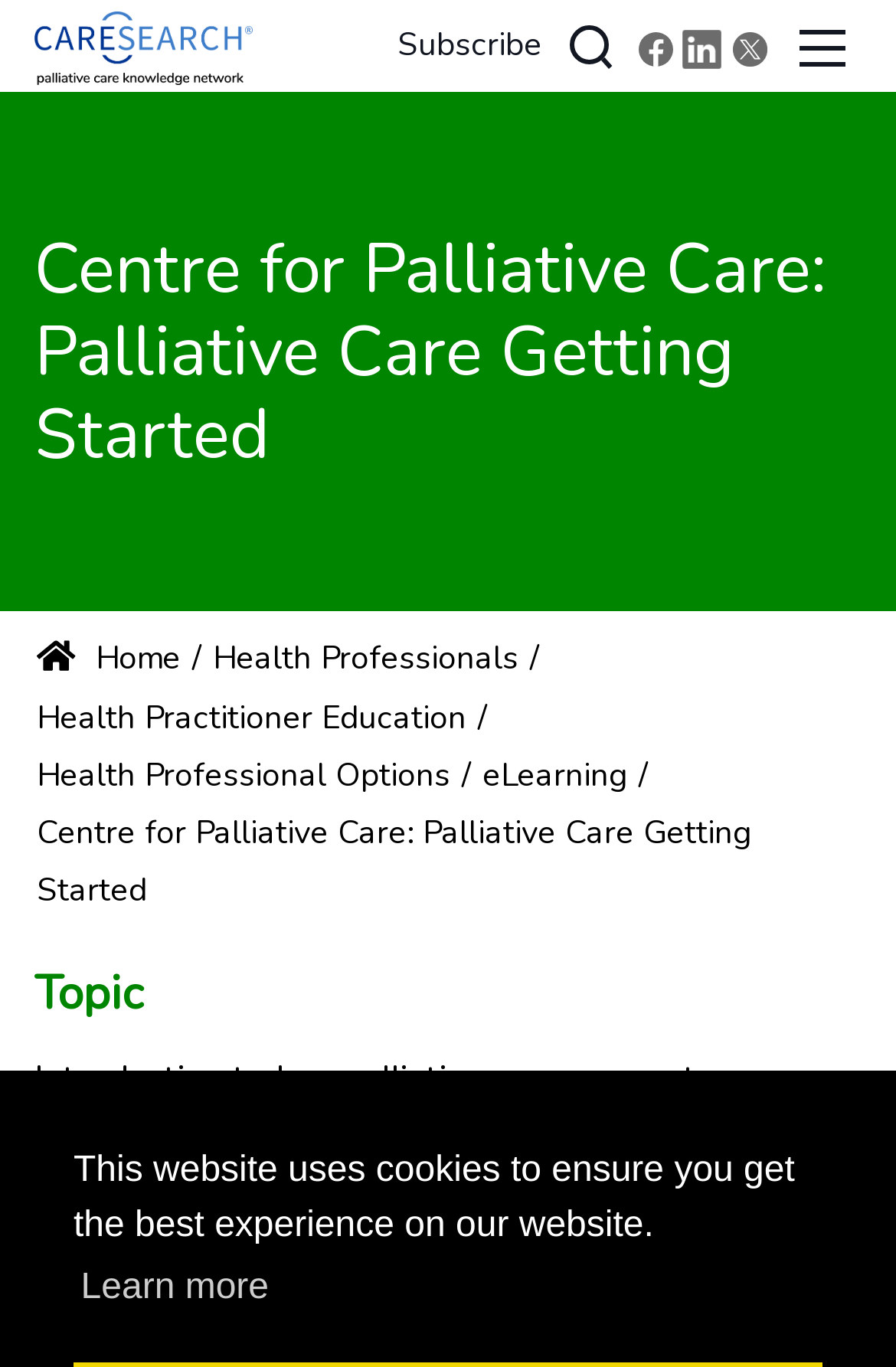Can you determine the bounding box coordinates of the area that needs to be clicked to fulfill the following instruction: "Visit the company website"?

None